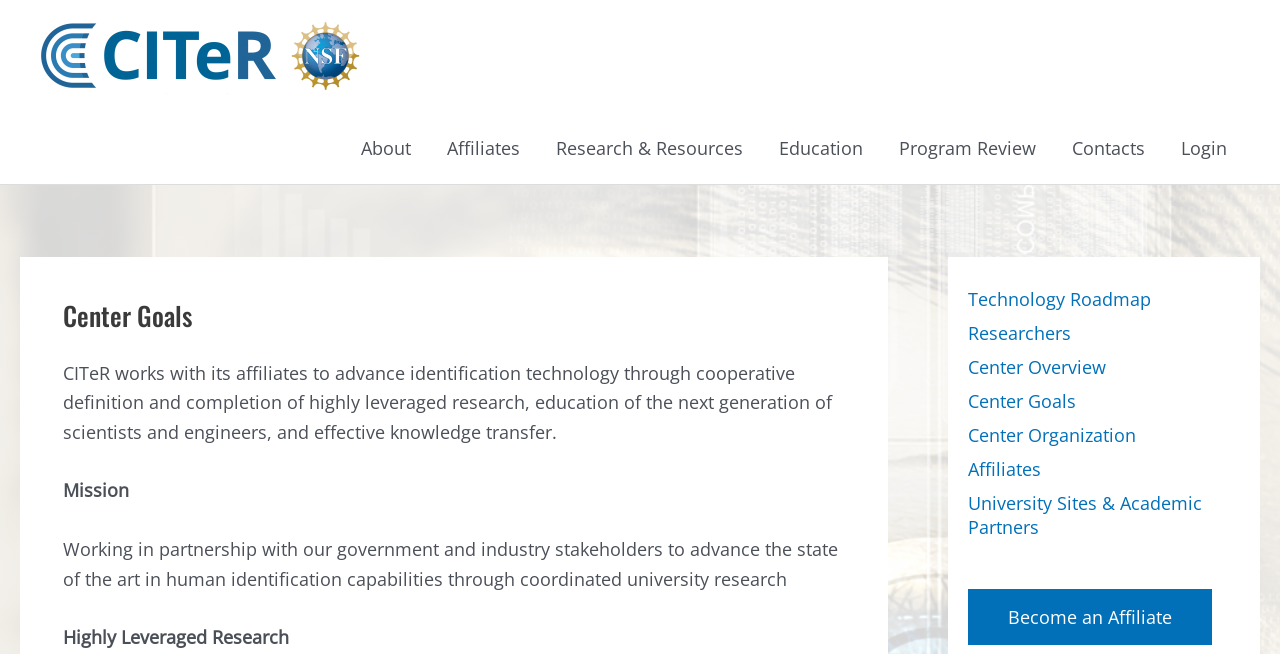Pinpoint the bounding box coordinates of the clickable element to carry out the following instruction: "Go to About page."

[0.268, 0.171, 0.335, 0.281]